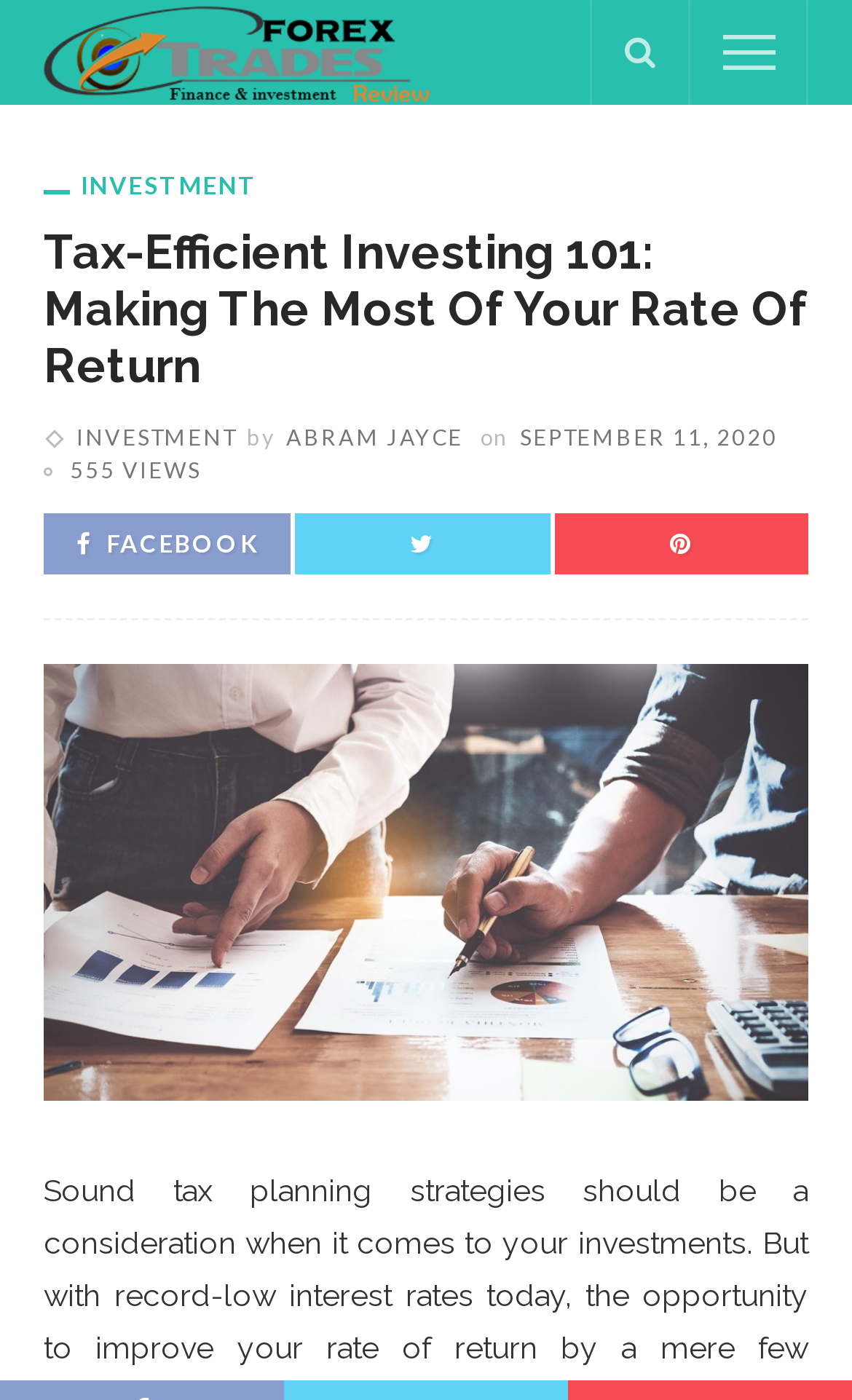Provide the bounding box for the UI element matching this description: "Business".

None